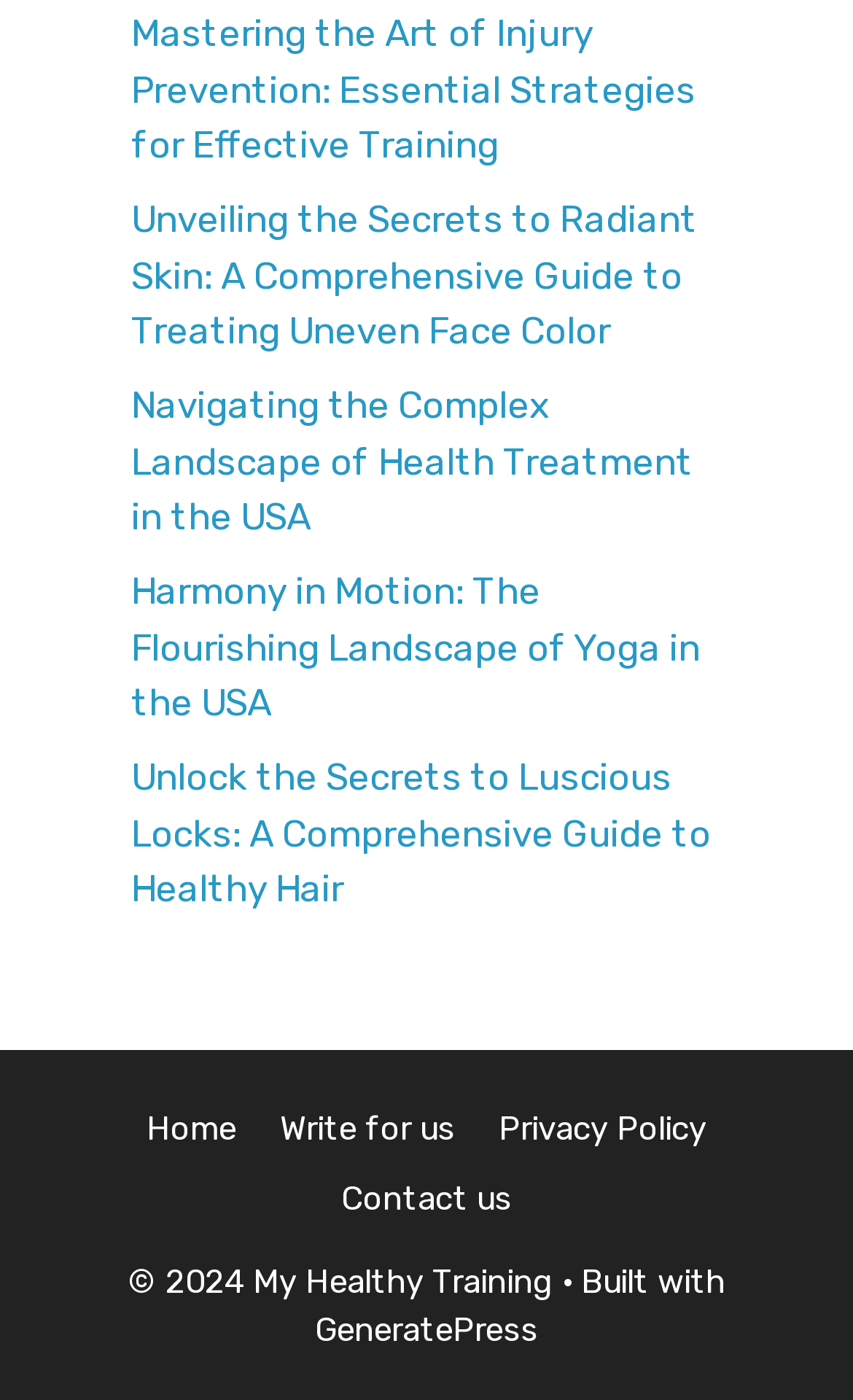Using the format (top-left x, top-left y, bottom-right x, bottom-right y), and given the element description, identify the bounding box coordinates within the screenshot: Write for us

[0.328, 0.792, 0.533, 0.82]